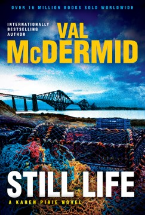What is the occupation of DCI Karen Pirie?
Can you provide a detailed and comprehensive answer to the question?

DCI Karen Pirie is the main character of the novel, and she investigates cold cases, which implies that her occupation is an investigator or a detective.